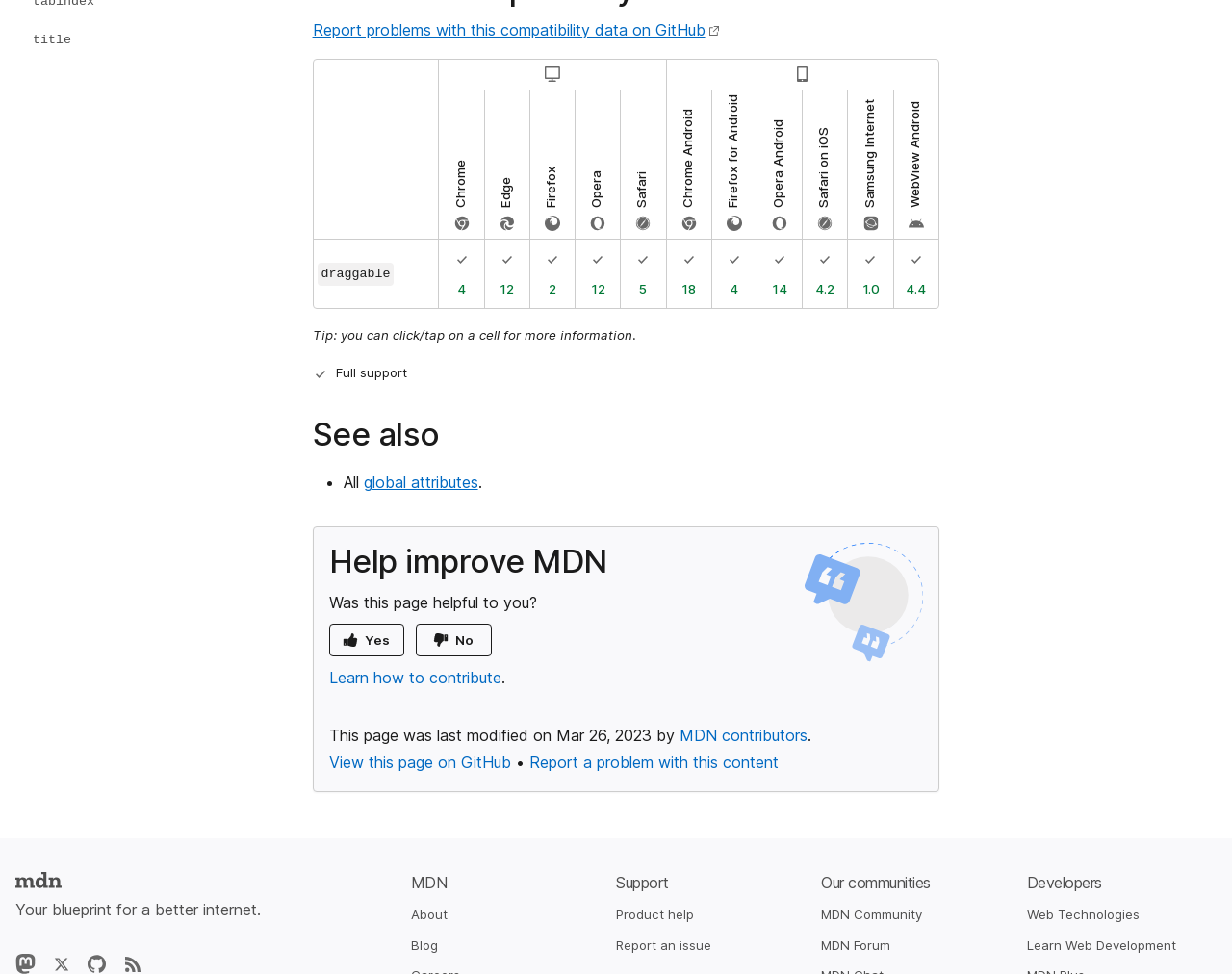How many columns are there in the table?
Please give a well-detailed answer to the question.

The table has 12 columns as there are 12 column headers starting from 'desktop' to 'WebView Android'.